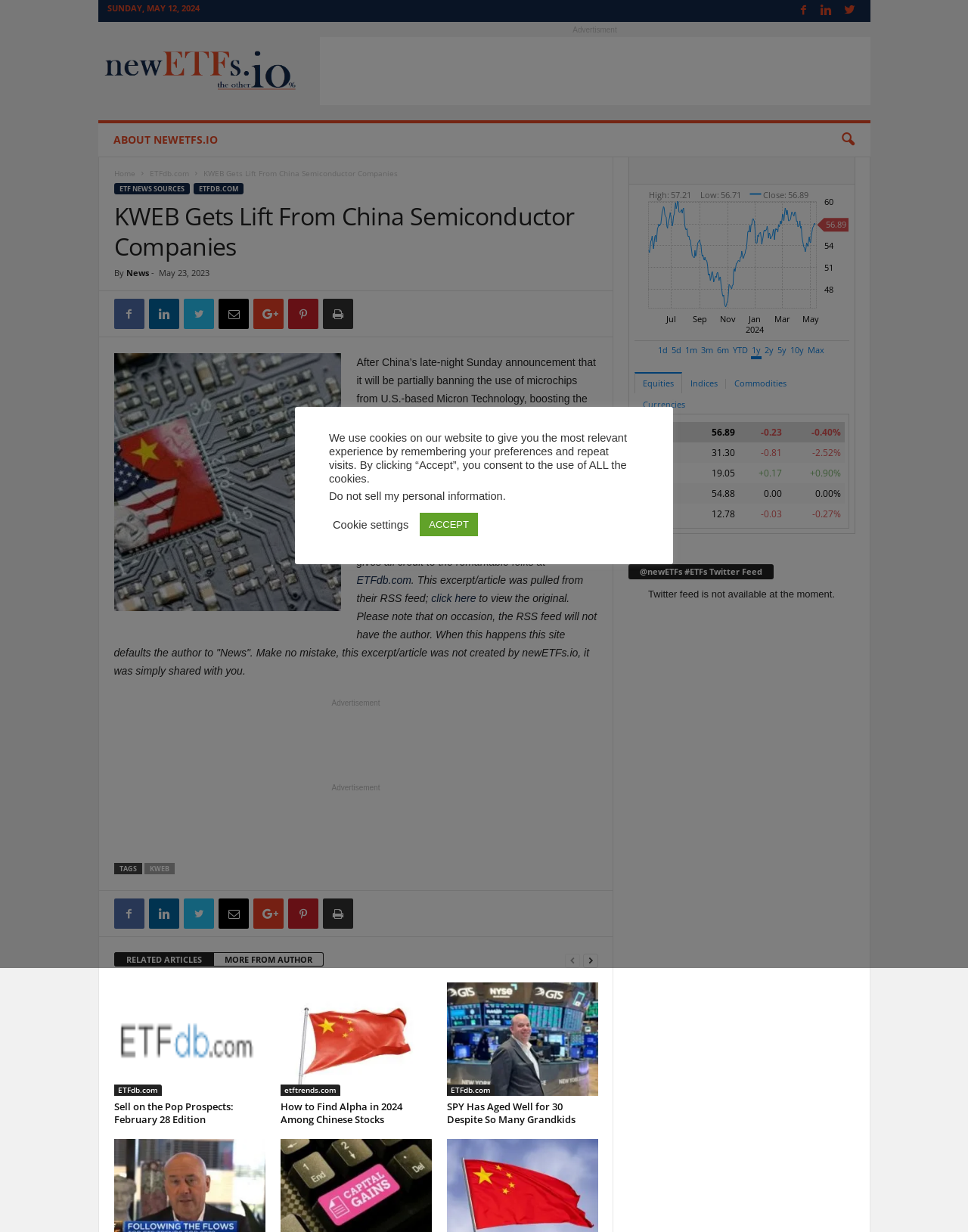Identify the first-level heading on the webpage and generate its text content.

KWEB Gets Lift From China Semiconductor Companies